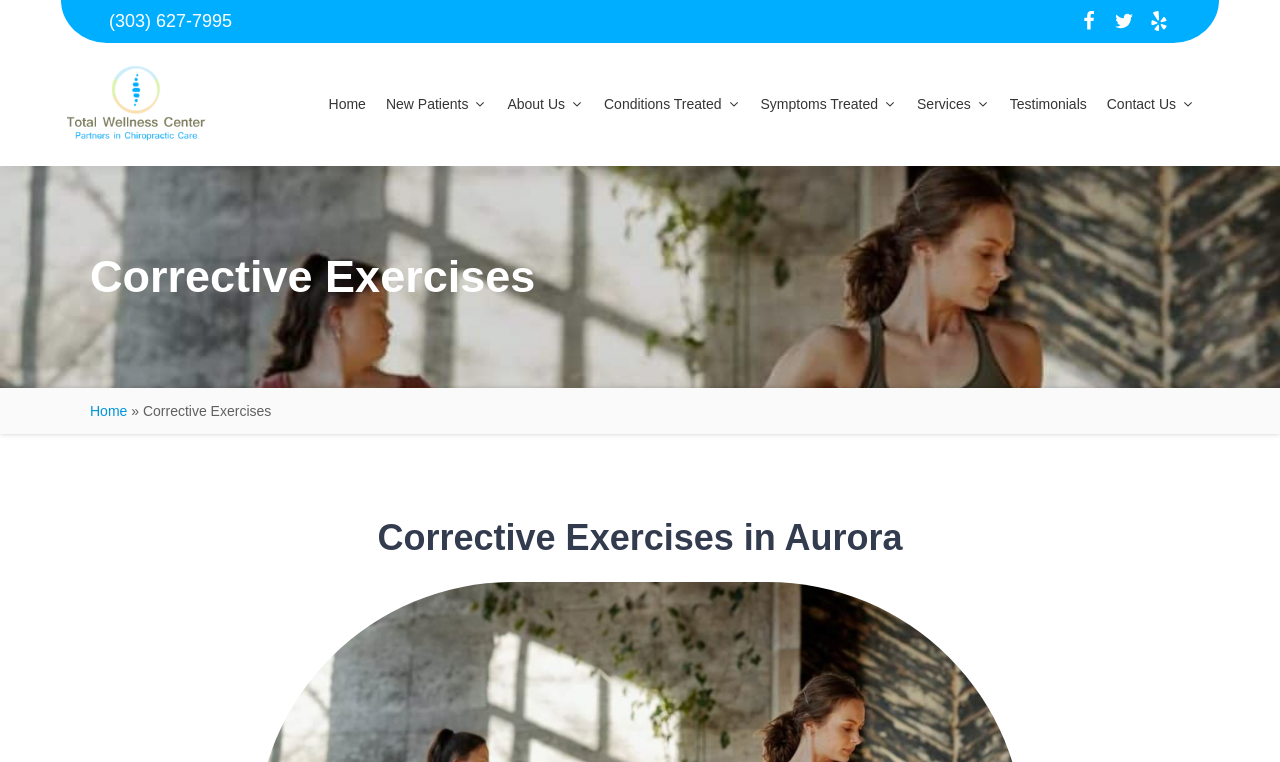Determine the bounding box coordinates of the clickable element necessary to fulfill the instruction: "Go to Home page". Provide the coordinates as four float numbers within the 0 to 1 range, i.e., [left, top, right, bottom].

[0.245, 0.116, 0.29, 0.158]